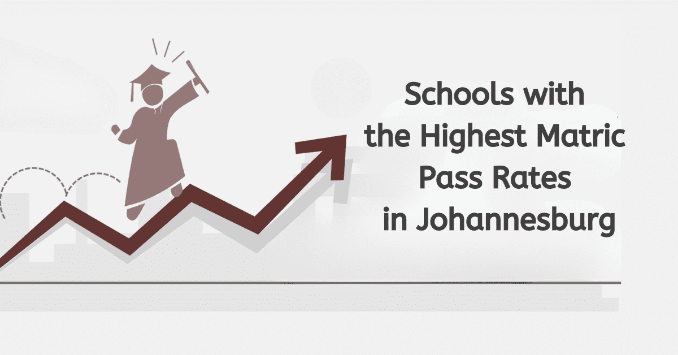What is the theme of the image?
Use the image to answer the question with a single word or phrase.

Excellence in education